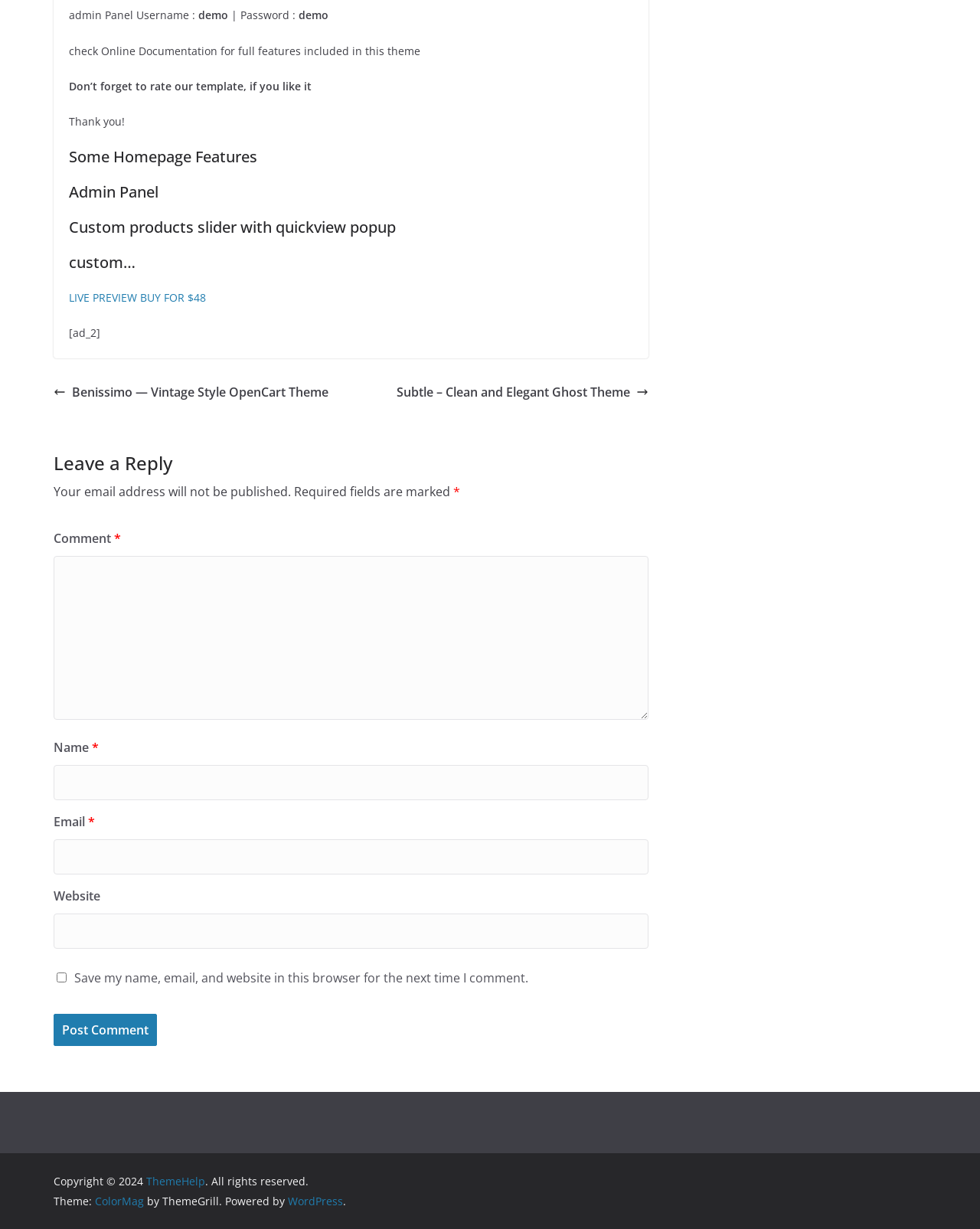Locate the UI element described as follows: "parent_node: Comment * name="comment"". Return the bounding box coordinates as four float numbers between 0 and 1 in the order [left, top, right, bottom].

[0.055, 0.452, 0.662, 0.585]